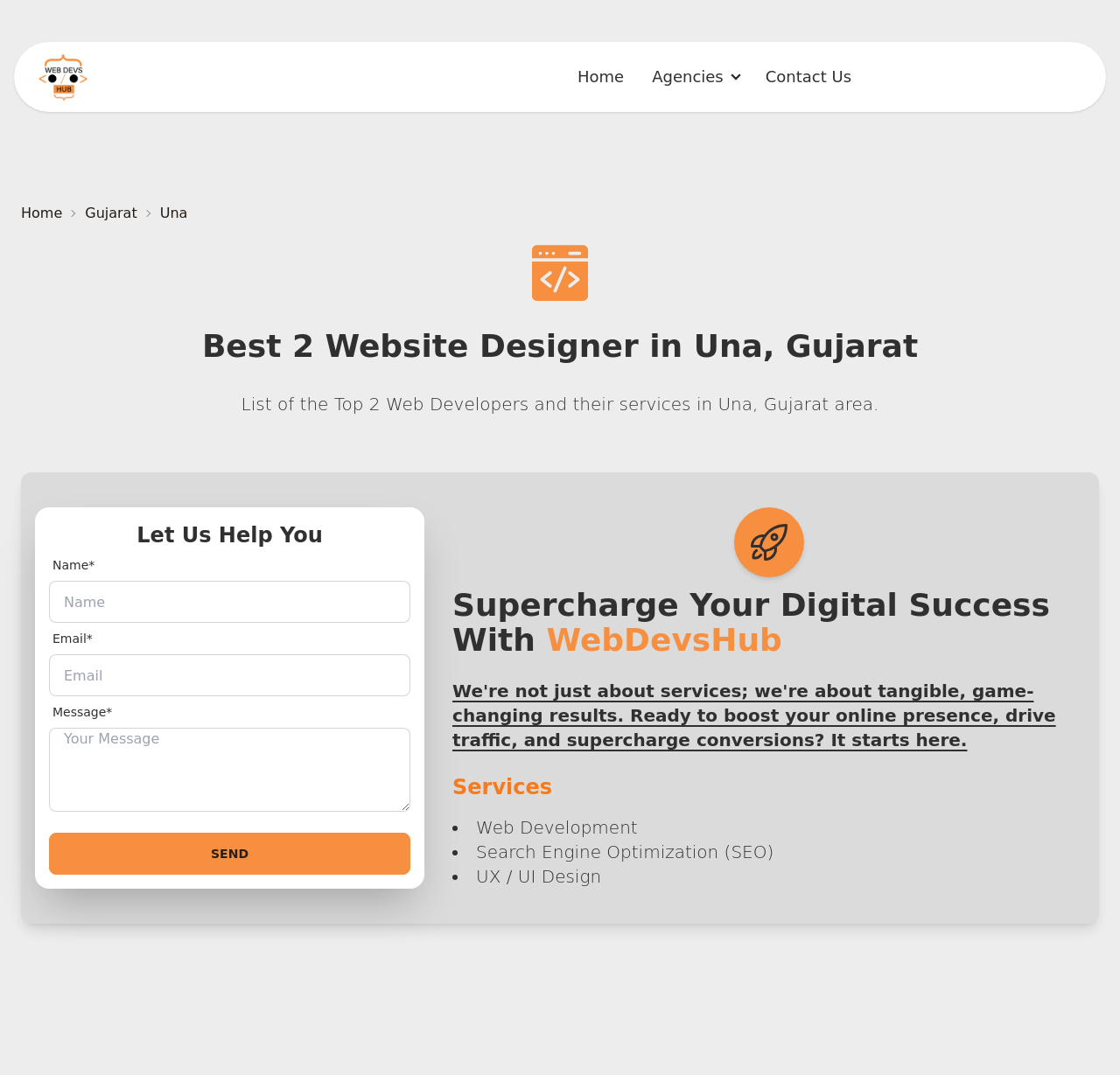Please extract the title of the webpage.

Best 2 Website Designer in Una, Gujarat